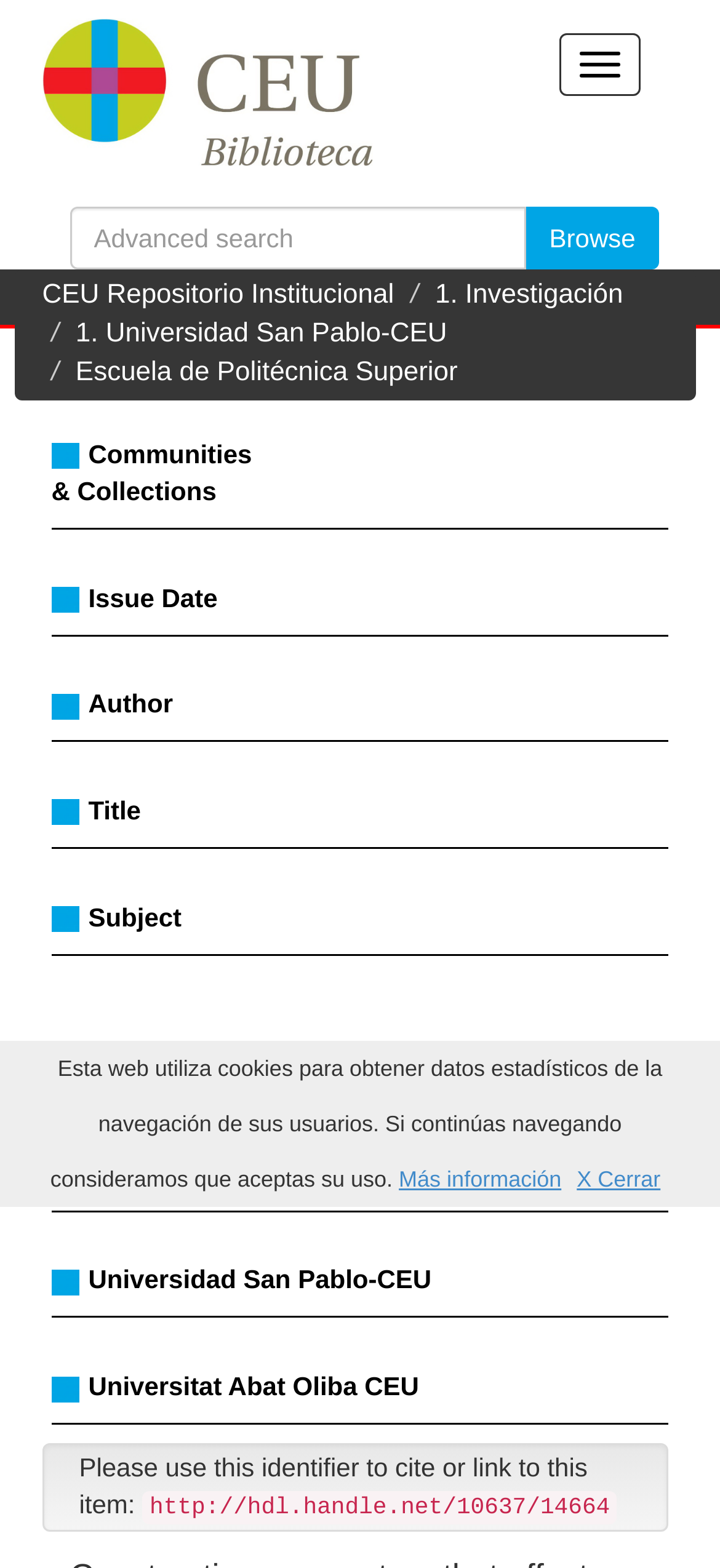Answer the question below using just one word or a short phrase: 
What is the identifier to cite or link to this item?

http://hdl.handle.net/10637/14664